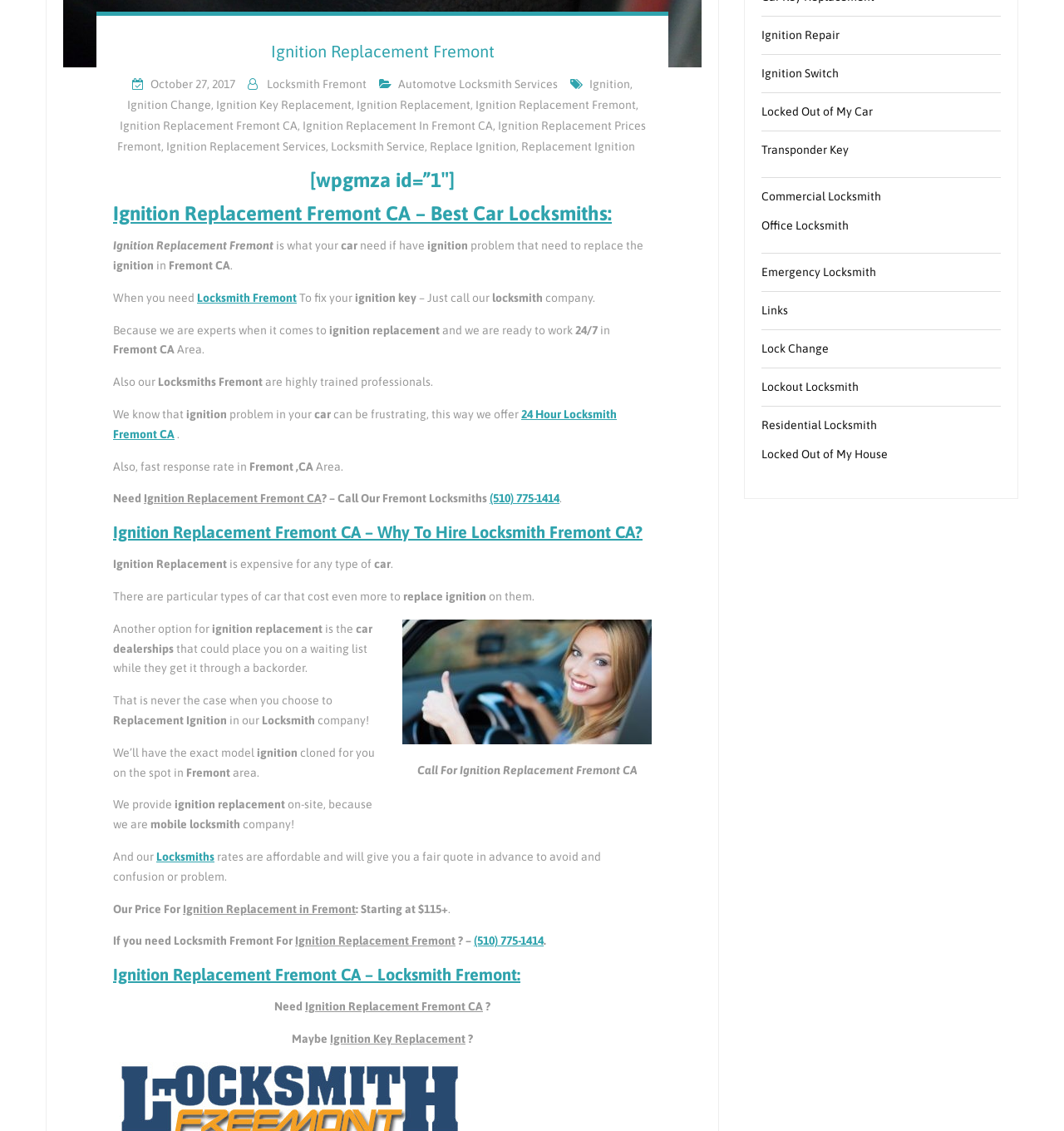Find the bounding box of the UI element described as: "Ignition Replacement Prices Fremont". The bounding box coordinates should be given as four float values between 0 and 1, i.e., [left, top, right, bottom].

[0.11, 0.105, 0.607, 0.135]